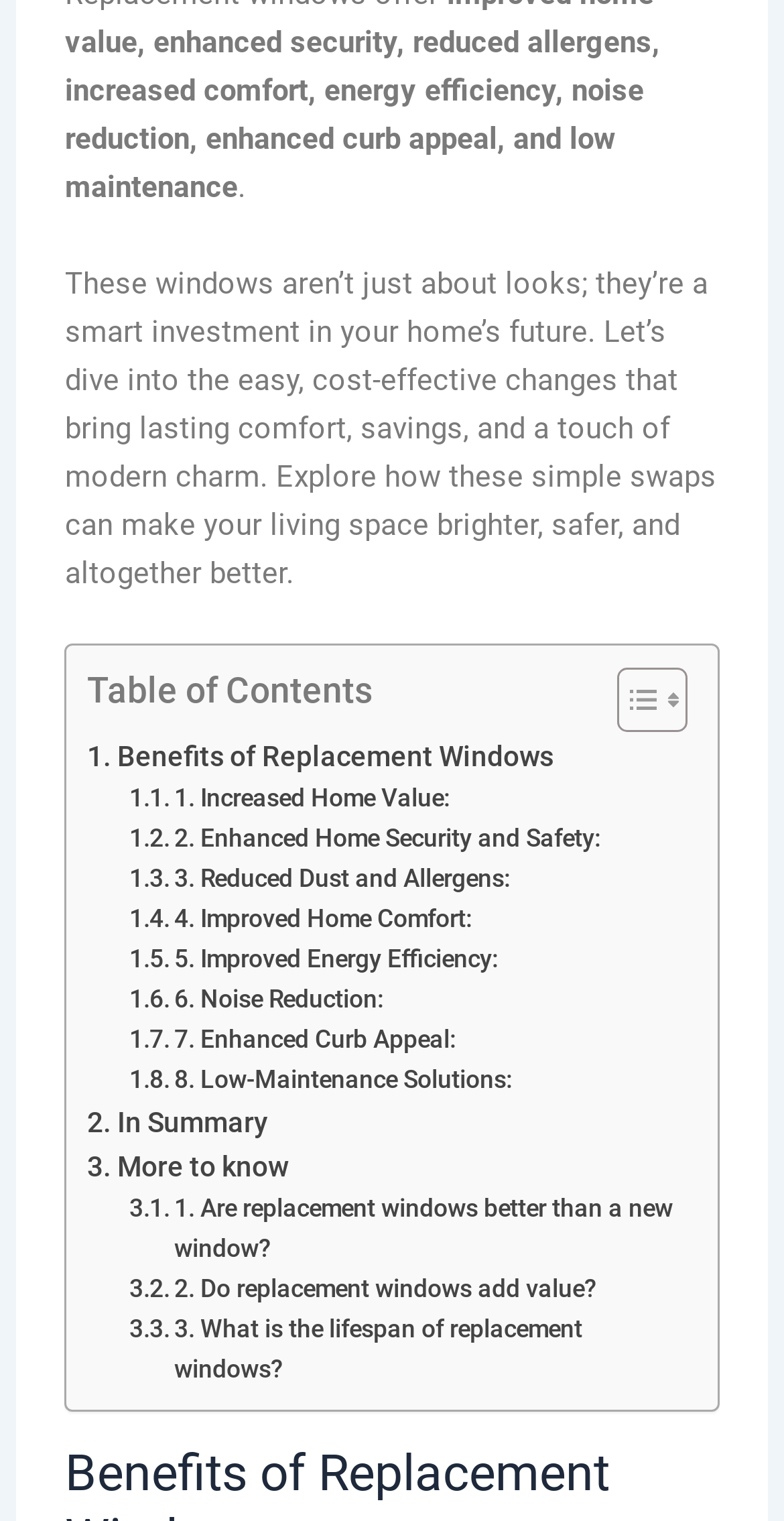Determine the bounding box coordinates for the clickable element required to fulfill the instruction: "Learn about increased home value". Provide the coordinates as four float numbers between 0 and 1, i.e., [left, top, right, bottom].

[0.165, 0.512, 0.574, 0.539]